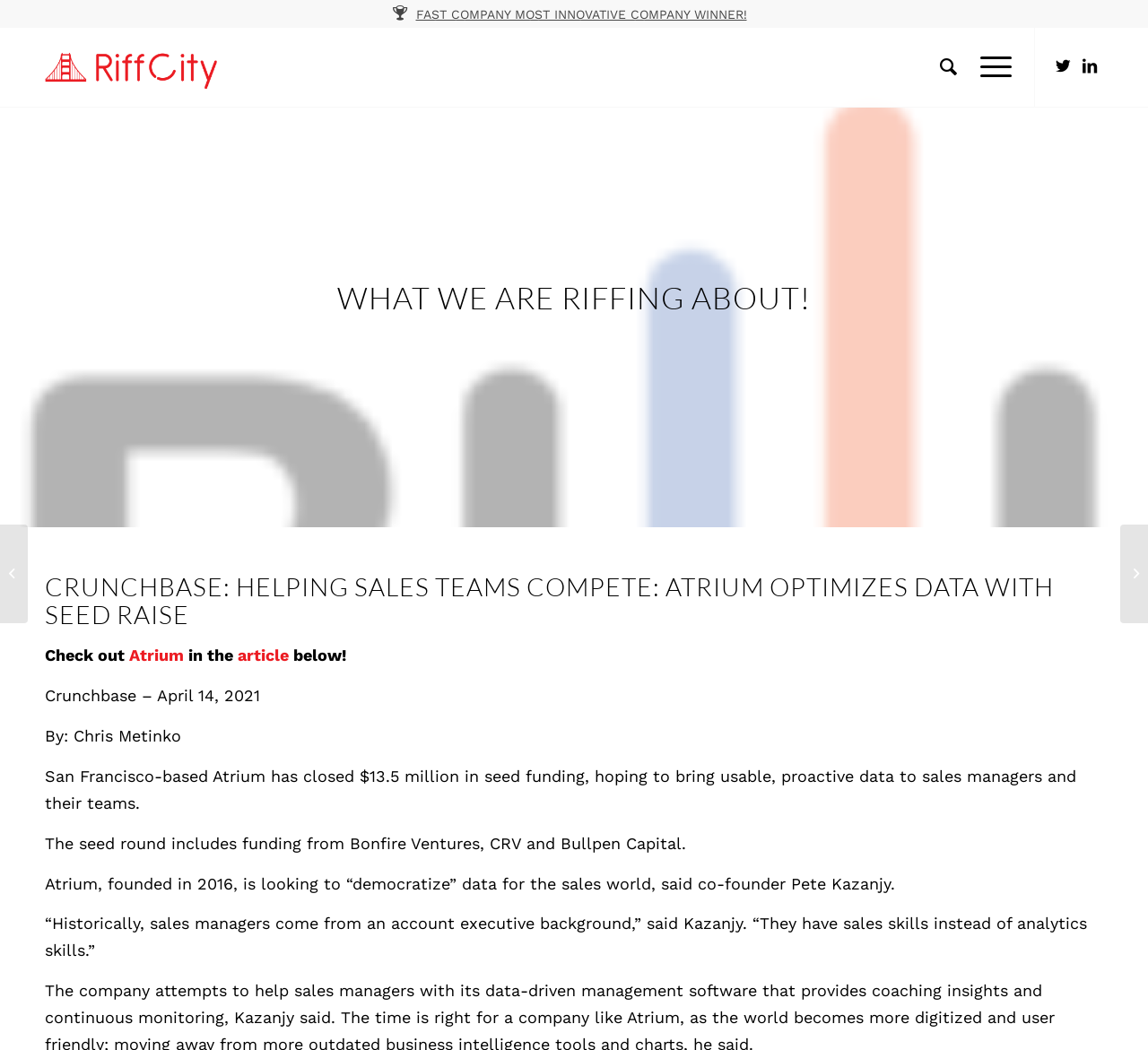Describe the webpage meticulously, covering all significant aspects.

The webpage appears to be an article from Riff City Strategies, with the title "Crunchbase: Helping Sales Teams Compete: Atrium Optimizes Data With Seed Raise". At the top of the page, there are several links, including "Skip to Content", "Skip to Menu", and "Skip to Footer", as well as a logo and a link to the company's Twitter and LinkedIn pages.

Below the top navigation, there is a banner with the text "FAST COMPANY MOST INNOVATIVE COMPANY WINNER!" in a prominent font. The main content of the page is divided into two sections. The first section has a heading "WHAT WE ARE RIFFING ABOUT!" and appears to be a brief introduction or summary of the article.

The second section has a heading with the title of the article and contains the main content of the page. The article discusses Atrium, a San Francisco-based company that has closed $13.5 million in seed funding to bring usable, proactive data to sales managers and their teams. The article quotes Atrium's co-founder Pete Kazanjy, who explains that the company aims to "democratize" data for the sales world.

The article also mentions that the seed round includes funding from Bonfire Ventures, CRV, and Bullpen Capital. There are several paragraphs of text that provide more details about Atrium and its goals. At the bottom of the page, there are two links to related articles, one from Army Times and one from VentureBeat.

Throughout the page, there are several images, including the Riff City Strategies logo and the banner with the "FAST COMPANY MOST INNOVATIVE COMPANY WINNER!" text. The layout of the page is clean and easy to navigate, with clear headings and concise text.